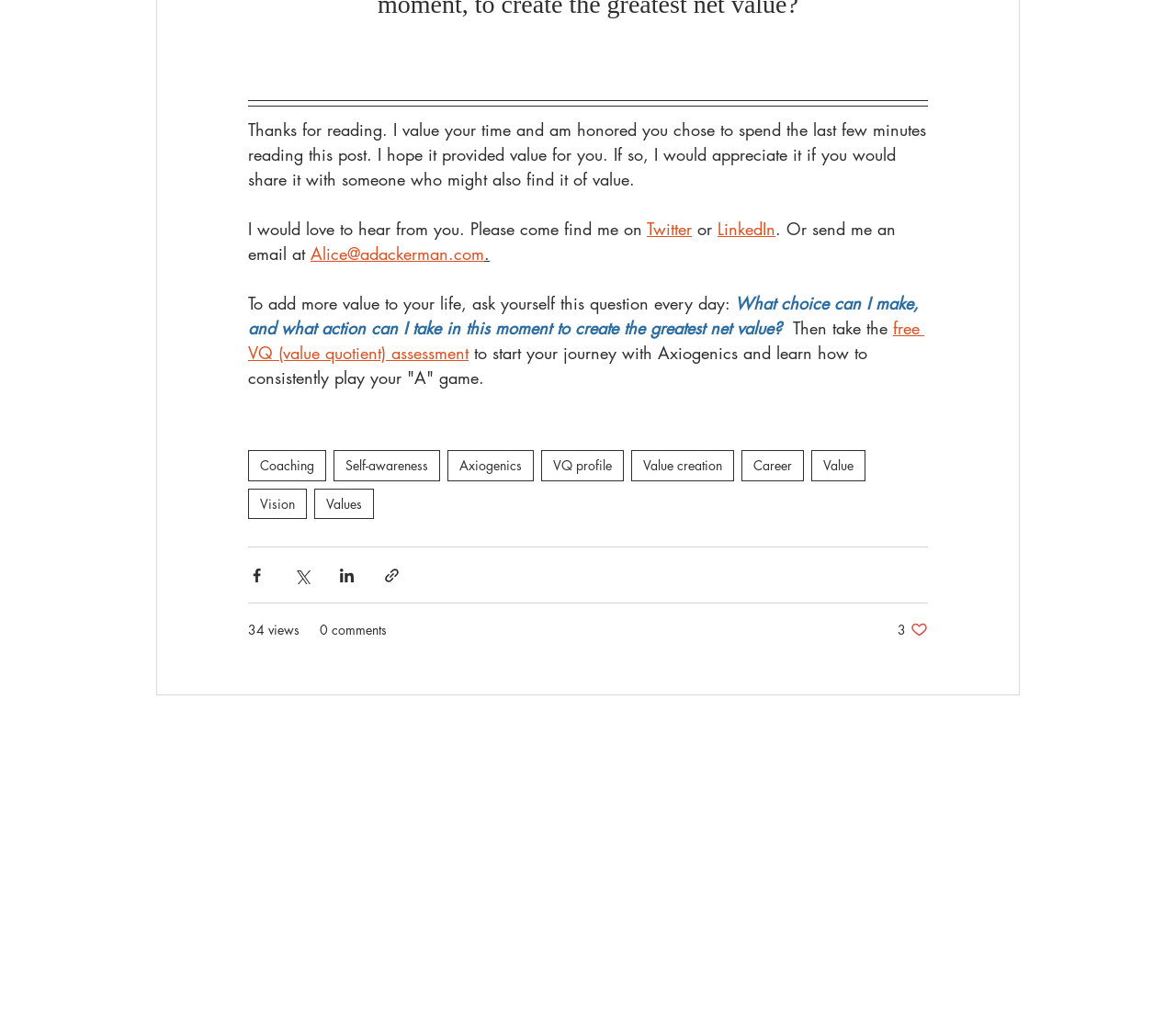What is the author's email address?
Please respond to the question with a detailed and informative answer.

The author's email address can be found in the text 'Or send me an email at' followed by a link with the email address 'Alice@adackerman.com'.